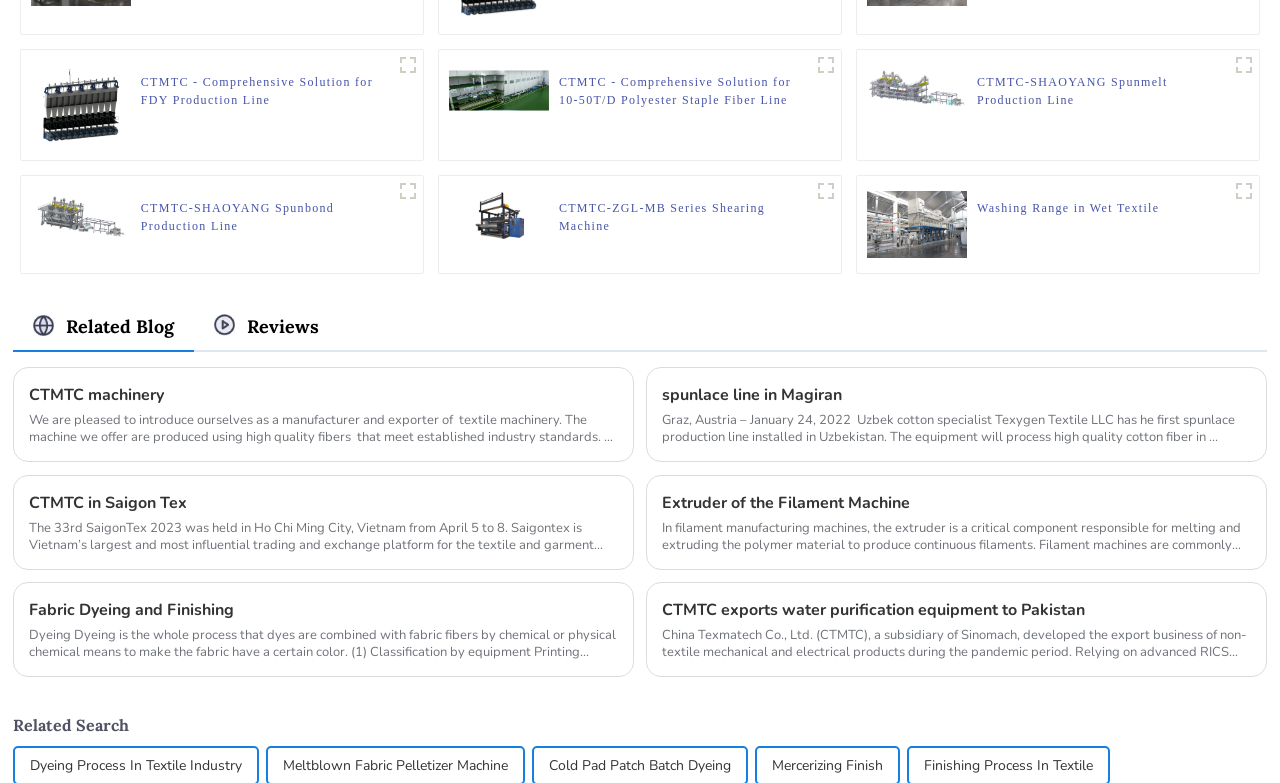Use the details in the image to answer the question thoroughly: 
In which country was the spunlace production line installed?

The information can be found in the static text section, which mentions 'Uzbek cotton specialist Texygen Textile LLC has the first spunlace production line installed in Uzbekistan'.